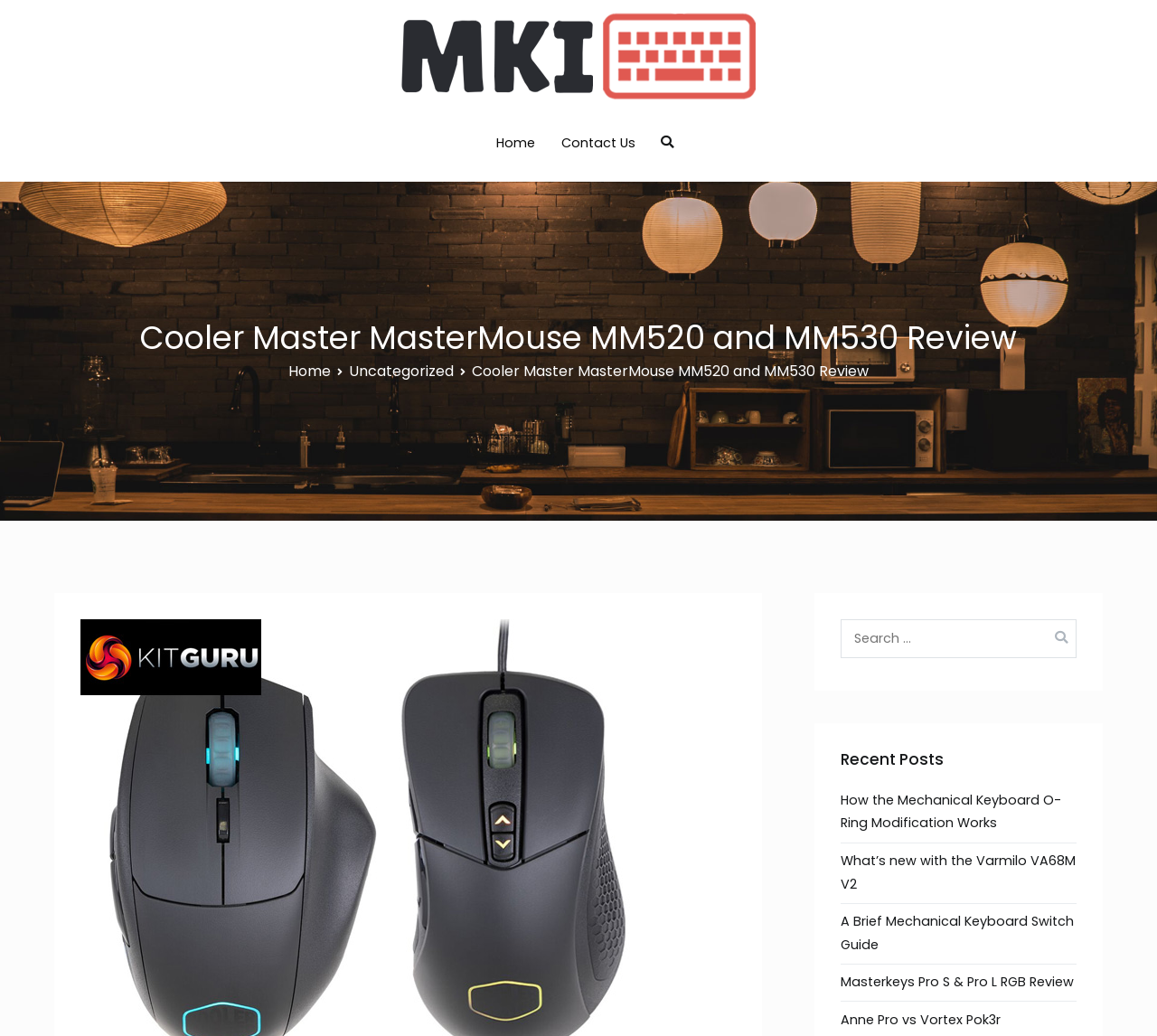Determine the coordinates of the bounding box for the clickable area needed to execute this instruction: "Click on the 'Home' link".

[0.429, 0.127, 0.462, 0.15]